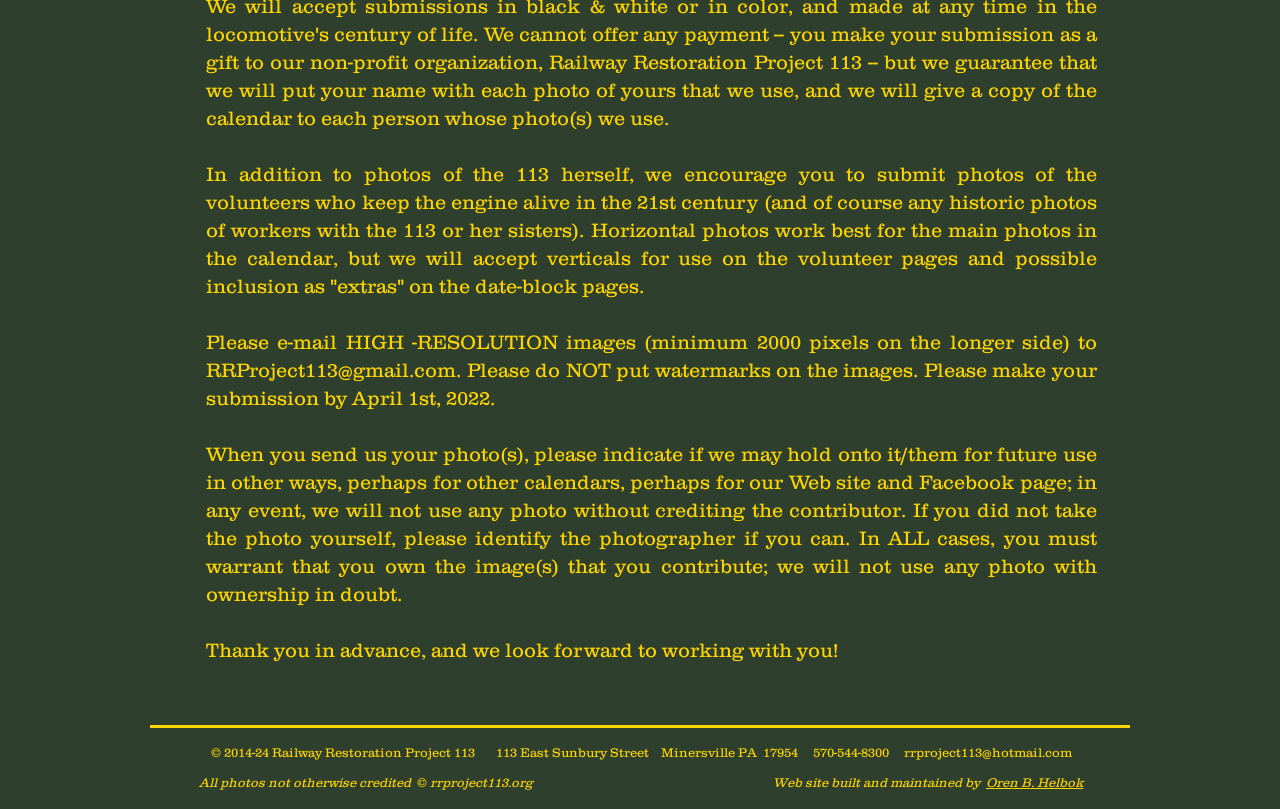Please provide the bounding box coordinate of the region that matches the element description: Customer Portal. Coordinates should be in the format (top-left x, top-left y, bottom-right x, bottom-right y) and all values should be between 0 and 1.

None